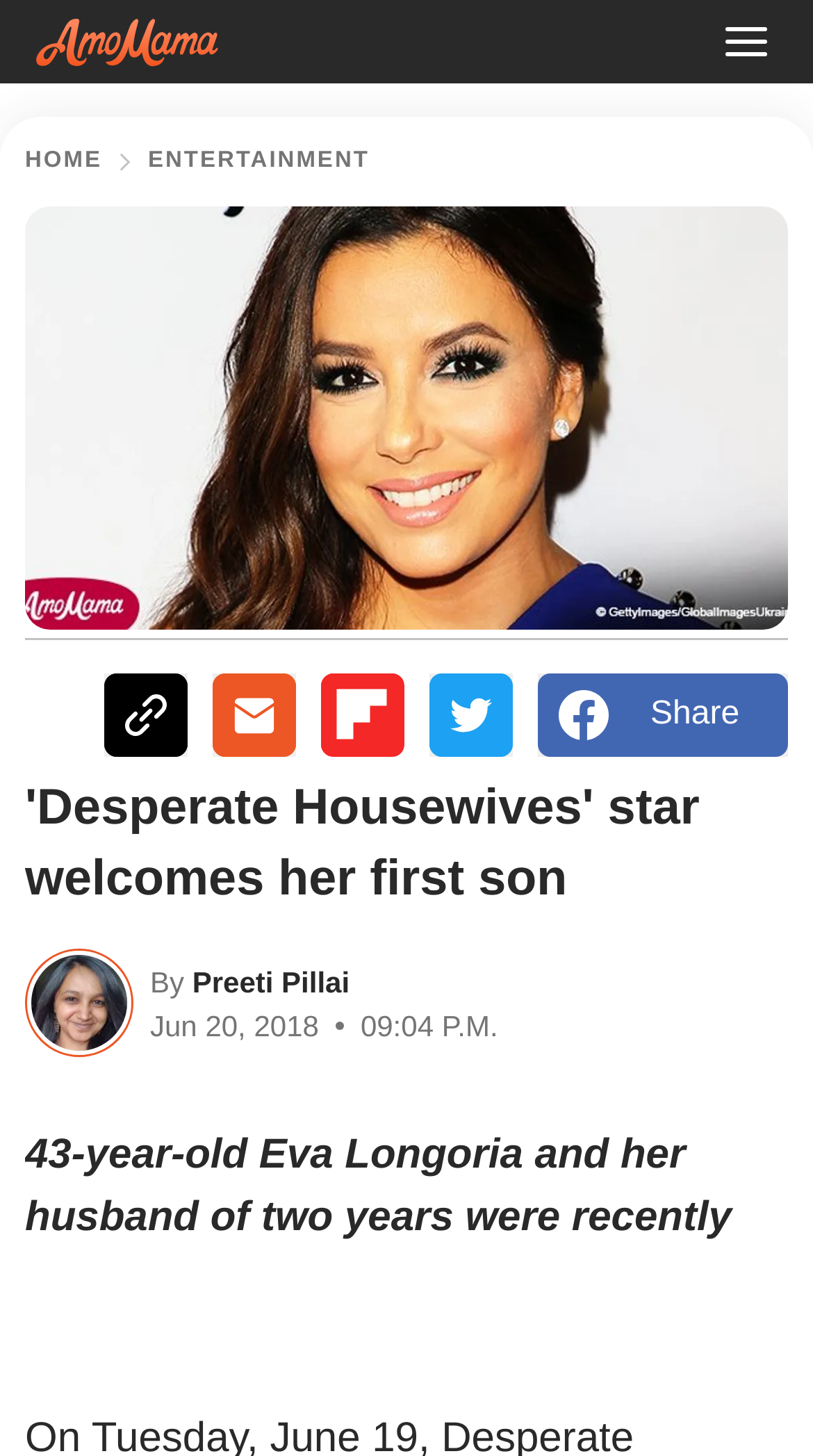Using the details in the image, give a detailed response to the question below:
What is the name of the baby boy?

The answer can be found in the StaticText element with the text '43-year-old Eva Longoria and her husband of two years were recently blessed with a baby boy, whom they named Santiago Enrique Bastón.'